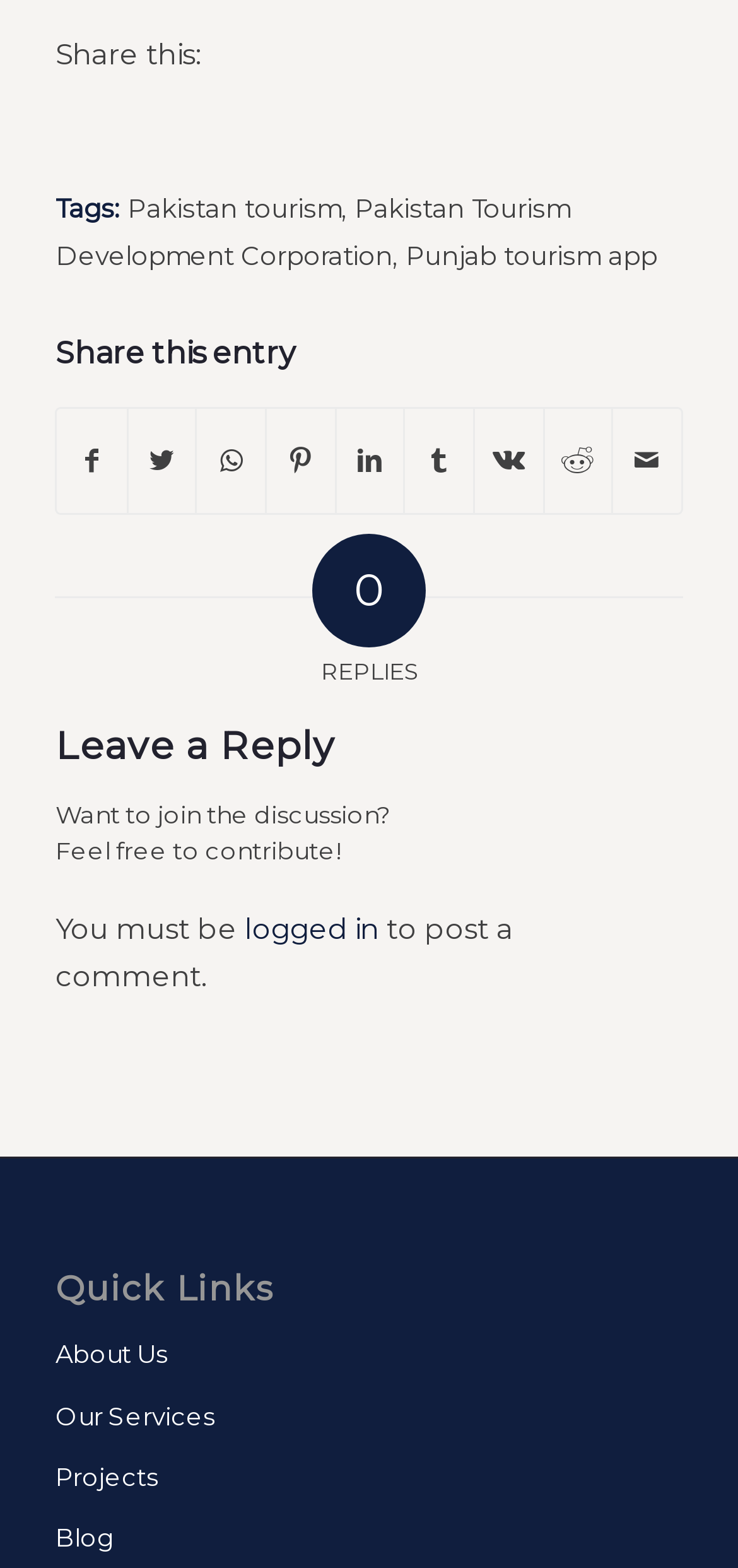Given the element description, predict the bounding box coordinates in the format (top-left x, top-left y, bottom-right x, bottom-right y). Make sure all values are between 0 and 1. Here is the element description: LOGIN / REGISTER

None